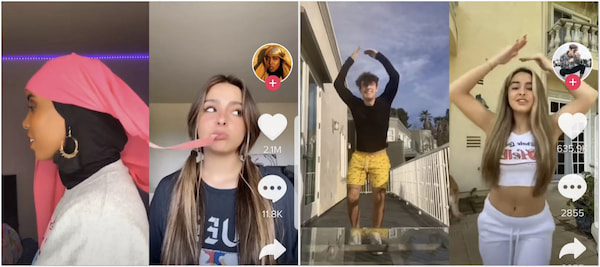Explain the scene depicted in the image, including all details.

The image titled "TikTok Viral Video Duet" showcases a vibrant collage of four distinct scenes, each highlighting different participants in duet-style TikTok videos. On the left, a person wearing a pink hijab is engaged in a creative expression, while the second panel features a young woman playfully interacting with a piece of candy. The third scene captures a male dancer in a dynamic pose, showcasing energy and movement, and the fourth panel displays a young woman confidently dancing, emphasizing her stylish outfit. Each segment not only represents the fun and collaborative spirit of TikTok duet videos but also highlights the diverse array of creators engaging with innovative content formats that capture audience attention. This format allows users to react or respond to original clips, fostering community and creativity among content creators and viewers alike.